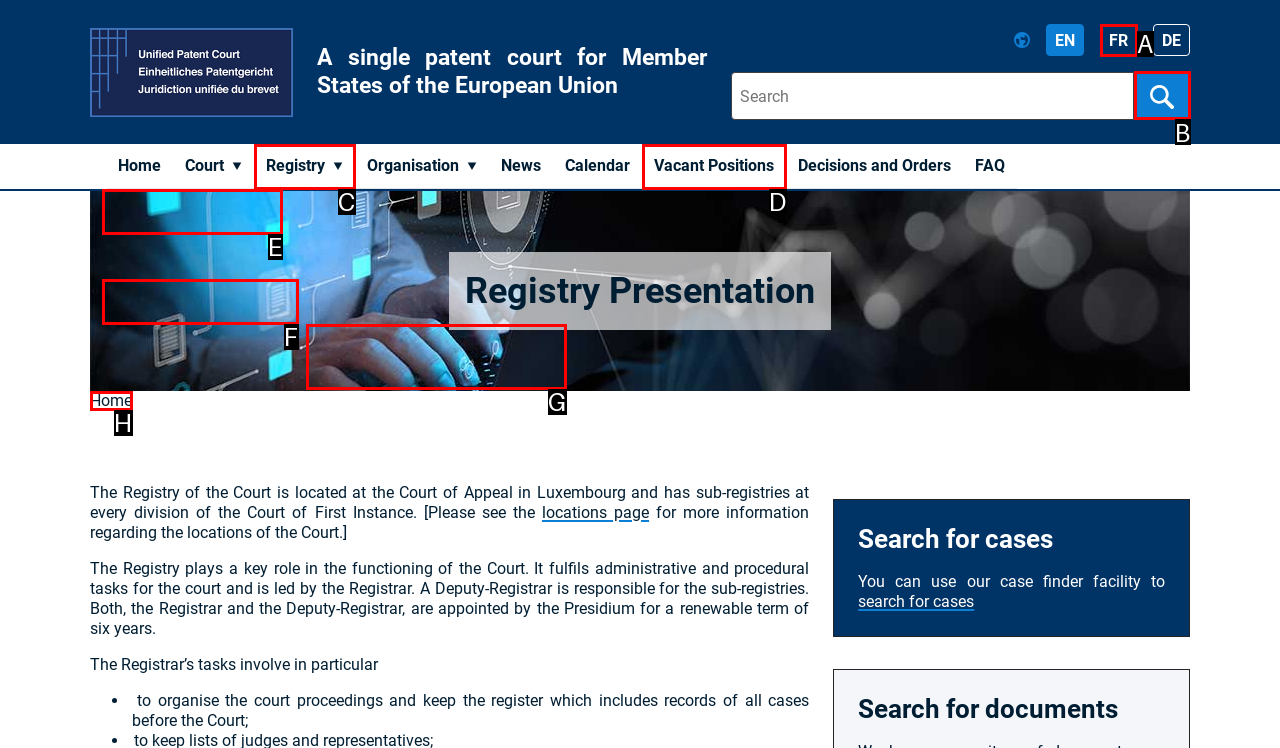Point out the letter of the HTML element you should click on to execute the task: Search for cases
Reply with the letter from the given options.

B